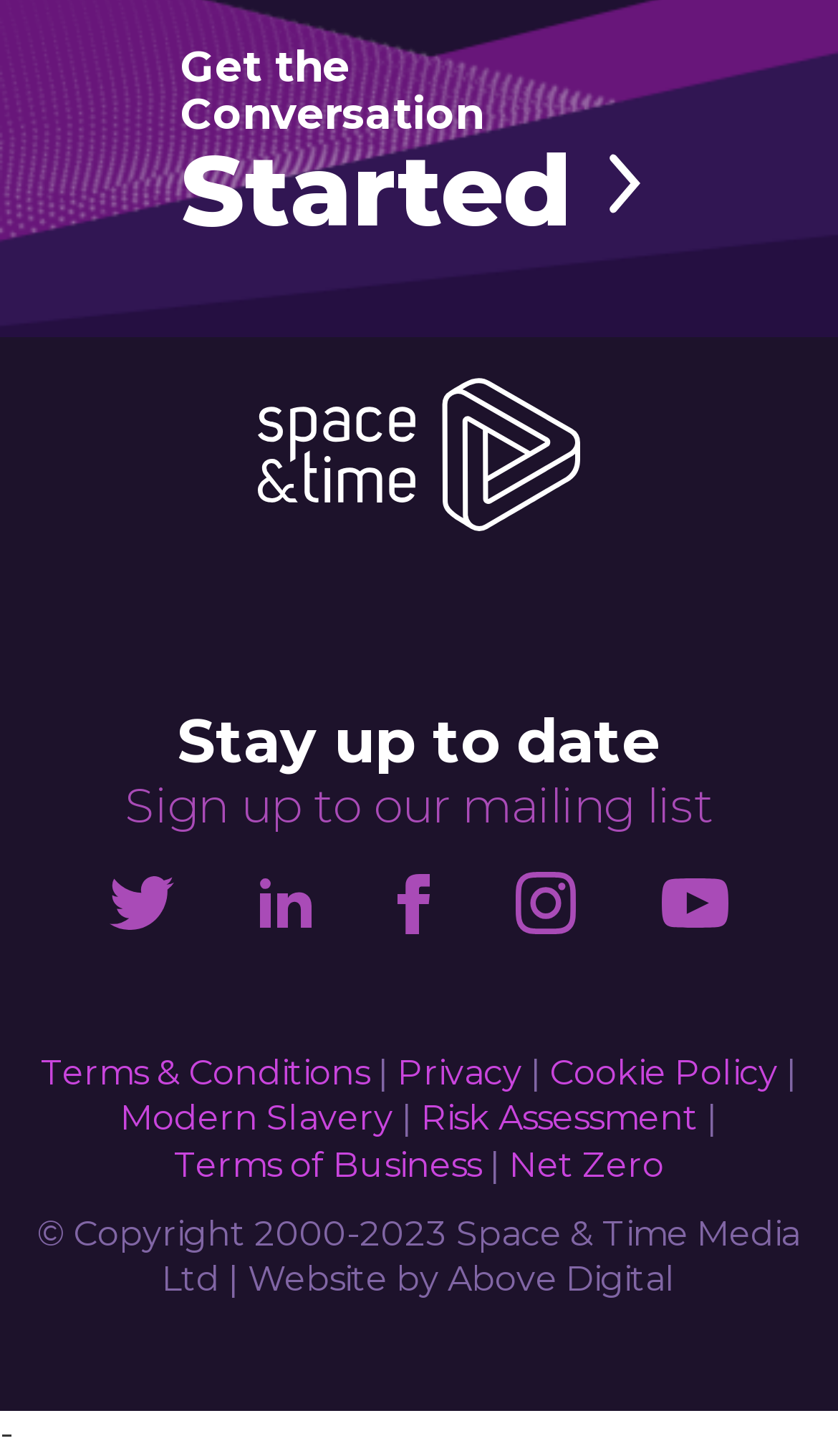Find the bounding box of the element with the following description: "Above Digital". The coordinates must be four float numbers between 0 and 1, formatted as [left, top, right, bottom].

[0.535, 0.865, 0.806, 0.893]